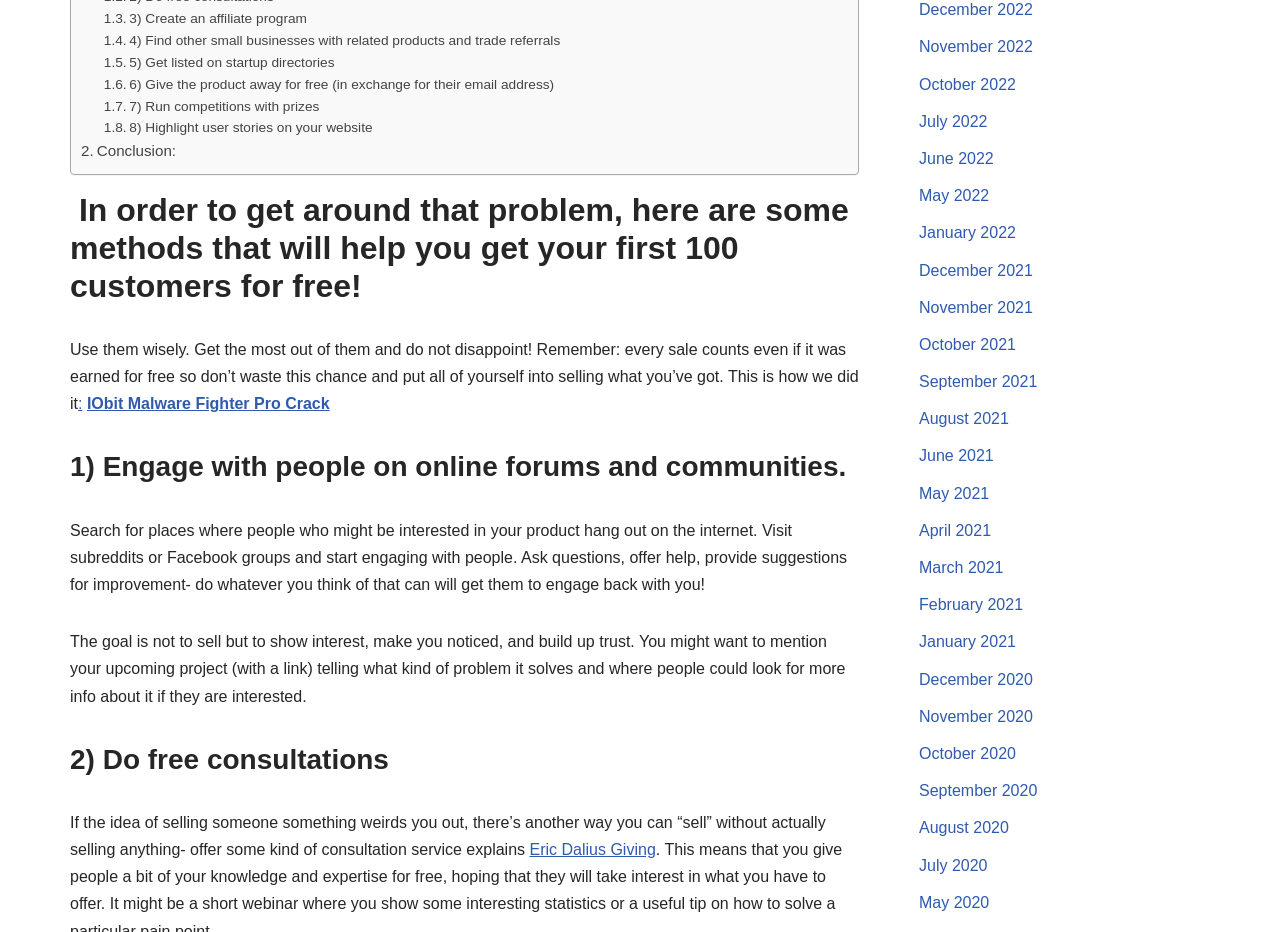Please determine the bounding box coordinates for the UI element described here. Use the format (top-left x, top-left y, bottom-right x, bottom-right y) with values bounded between 0 and 1: Conclusion:

[0.063, 0.15, 0.138, 0.176]